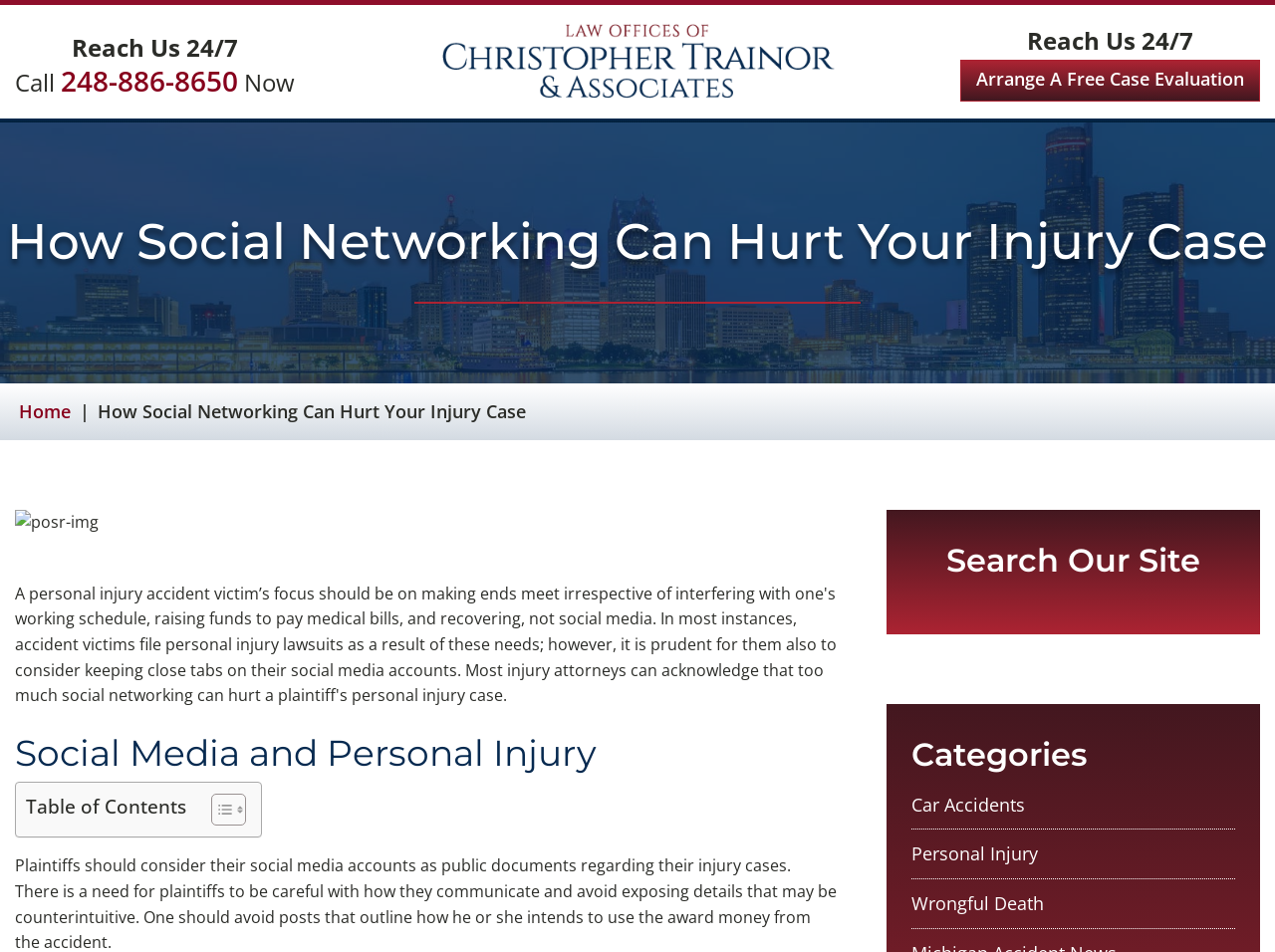Determine the bounding box coordinates (top-left x, top-left y, bottom-right x, bottom-right y) of the UI element described in the following text: Wrongful Death

[0.715, 0.936, 0.819, 0.961]